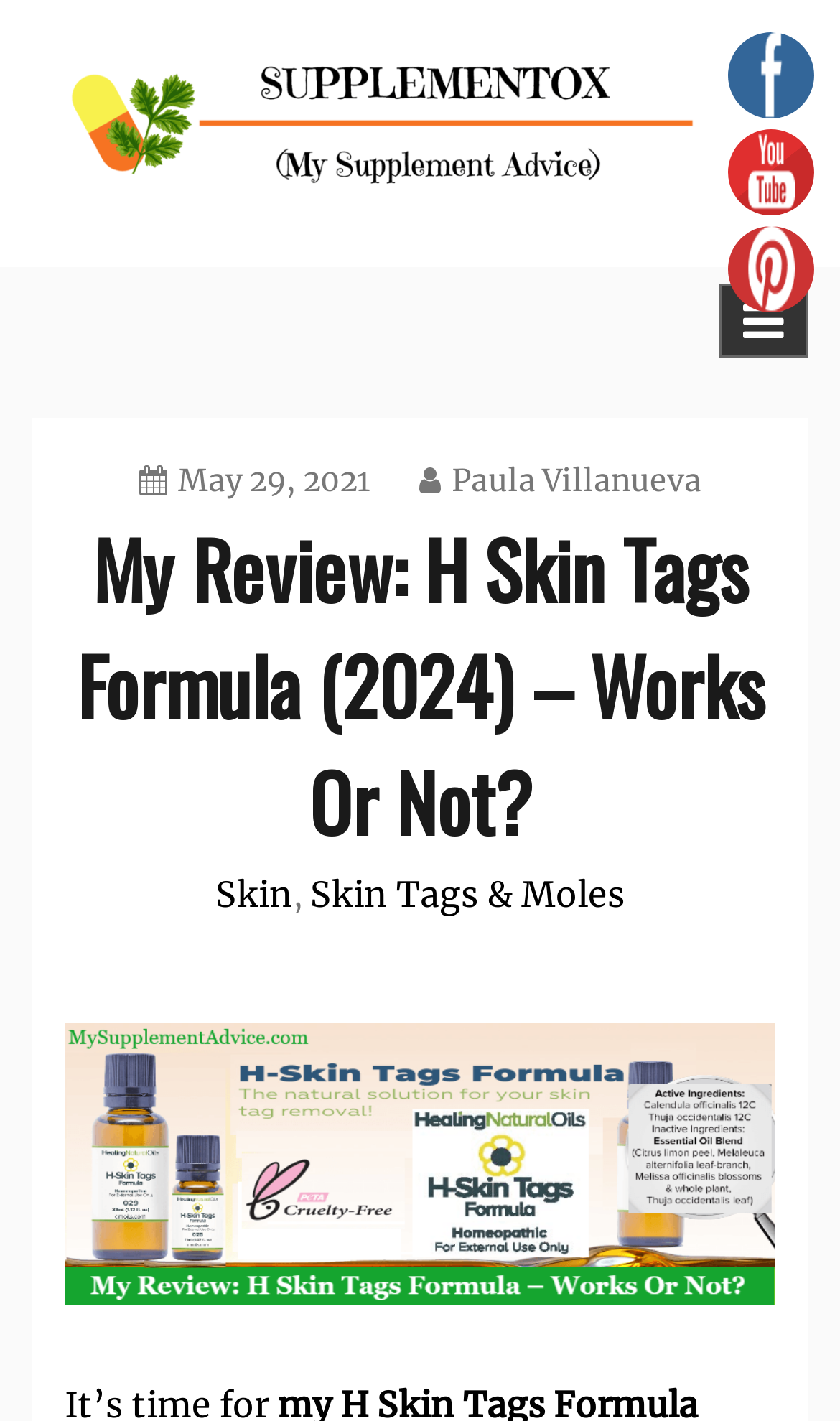Based on the image, please elaborate on the answer to the following question:
What is the date of the article?

The date of the article is mentioned in the header section of the webpage, specifically in the link element with the calendar icon, which indicates that the article was published on May 29, 2021.